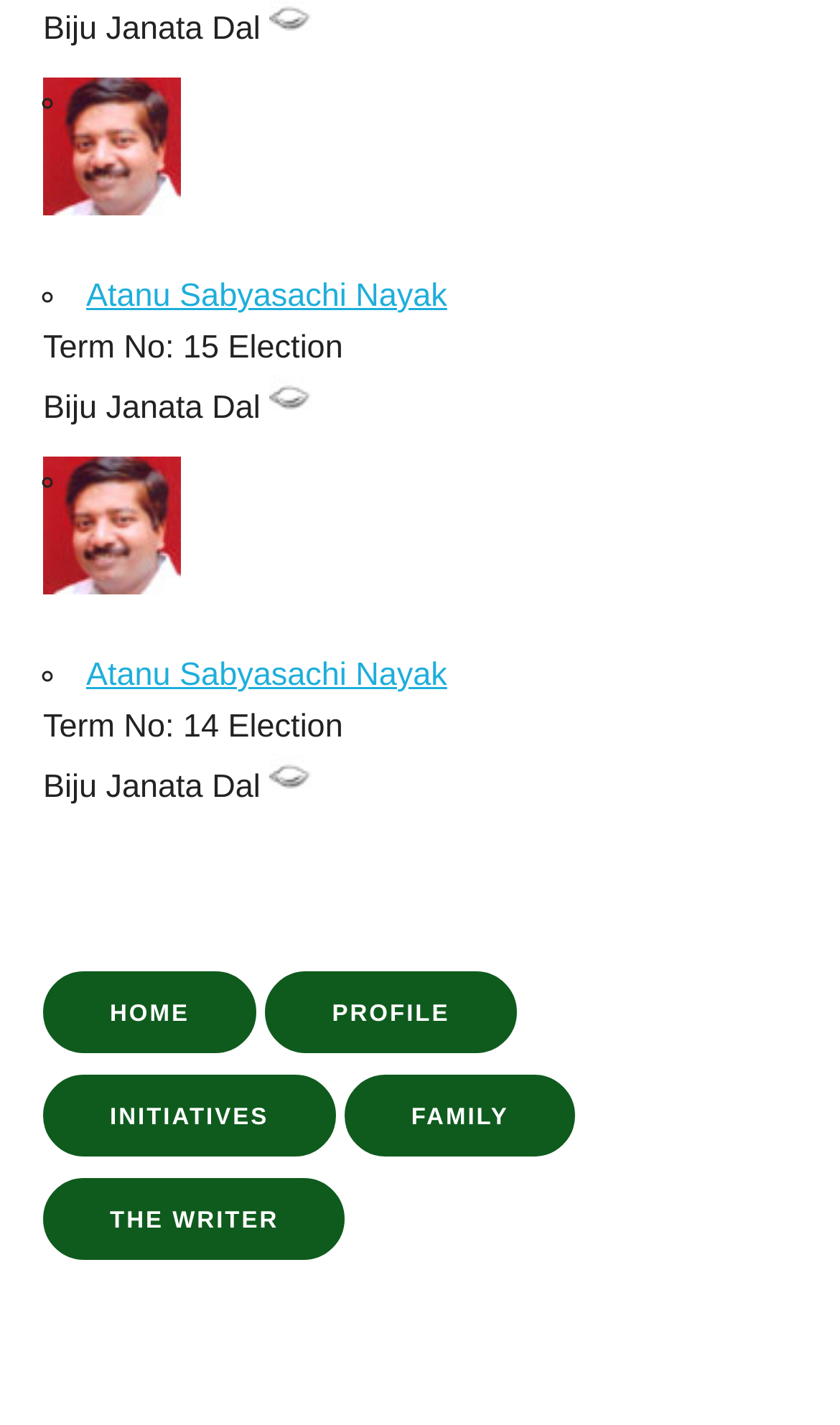Answer succinctly with a single word or phrase:
What is the party name mentioned on the webpage?

Biju Janata Dal